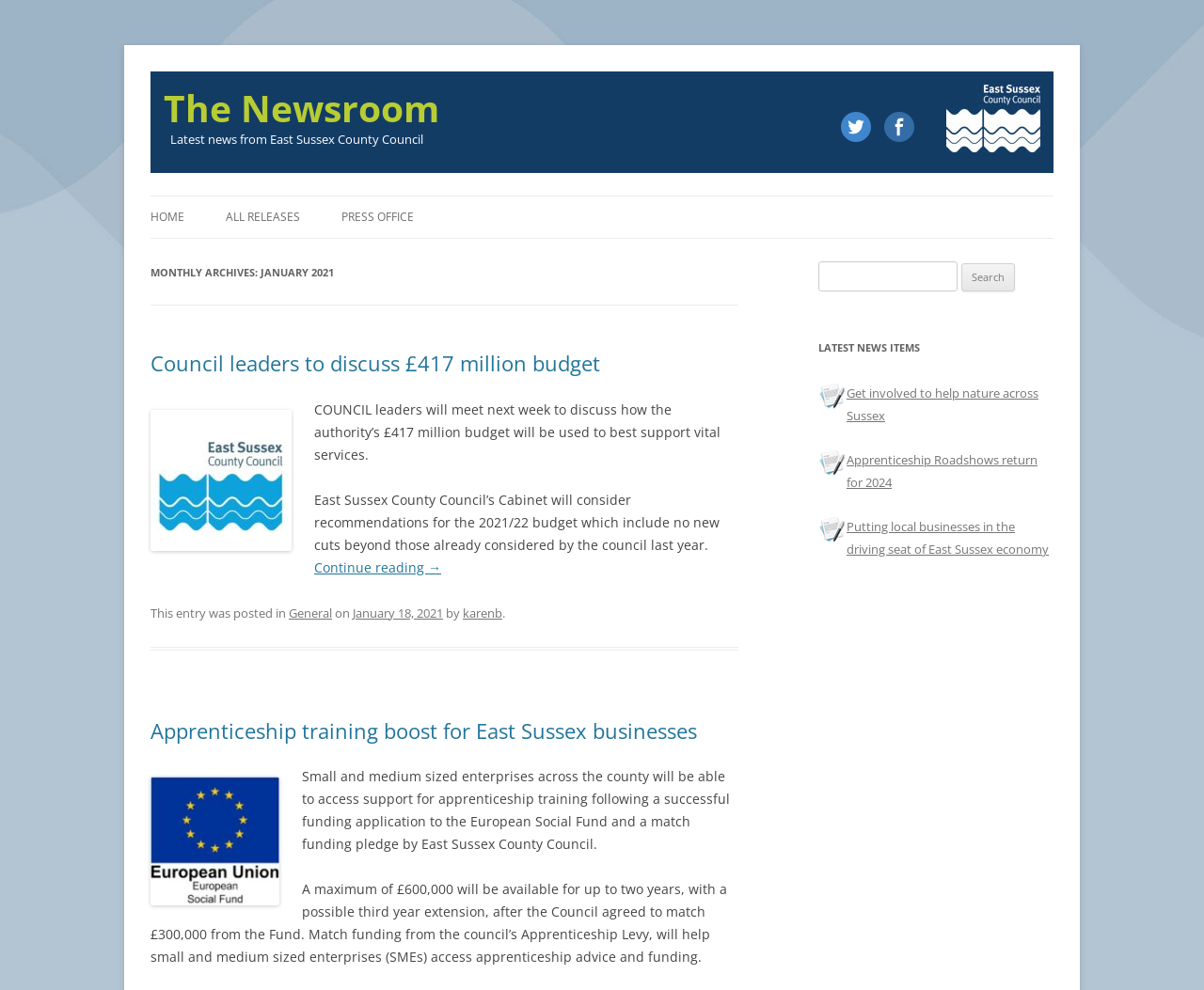Please answer the following query using a single word or phrase: 
What is the purpose of the search bar?

To search for news items